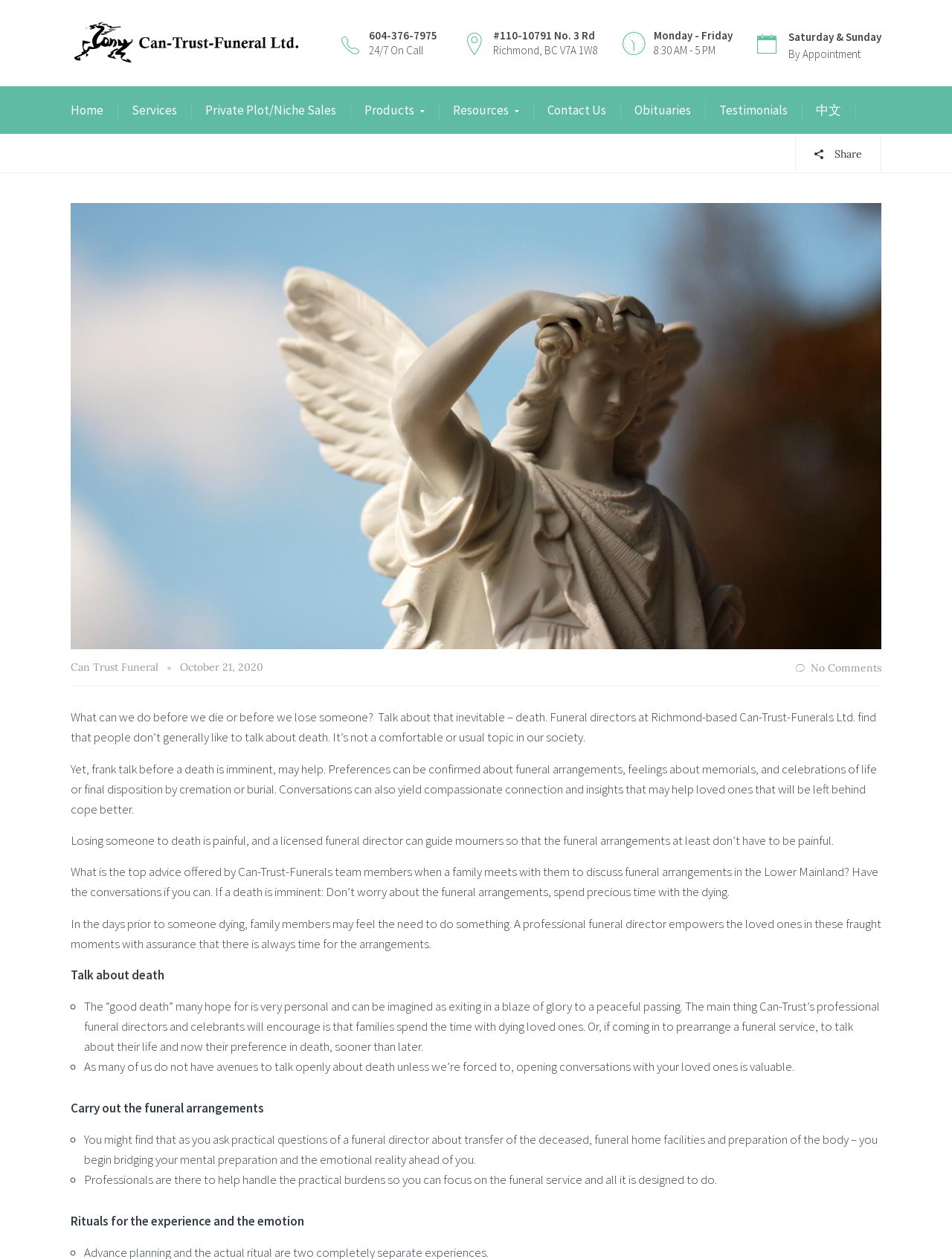Please identify the bounding box coordinates of the element's region that I should click in order to complete the following instruction: "Read about Rivers crisis". The bounding box coordinates consist of four float numbers between 0 and 1, i.e., [left, top, right, bottom].

None